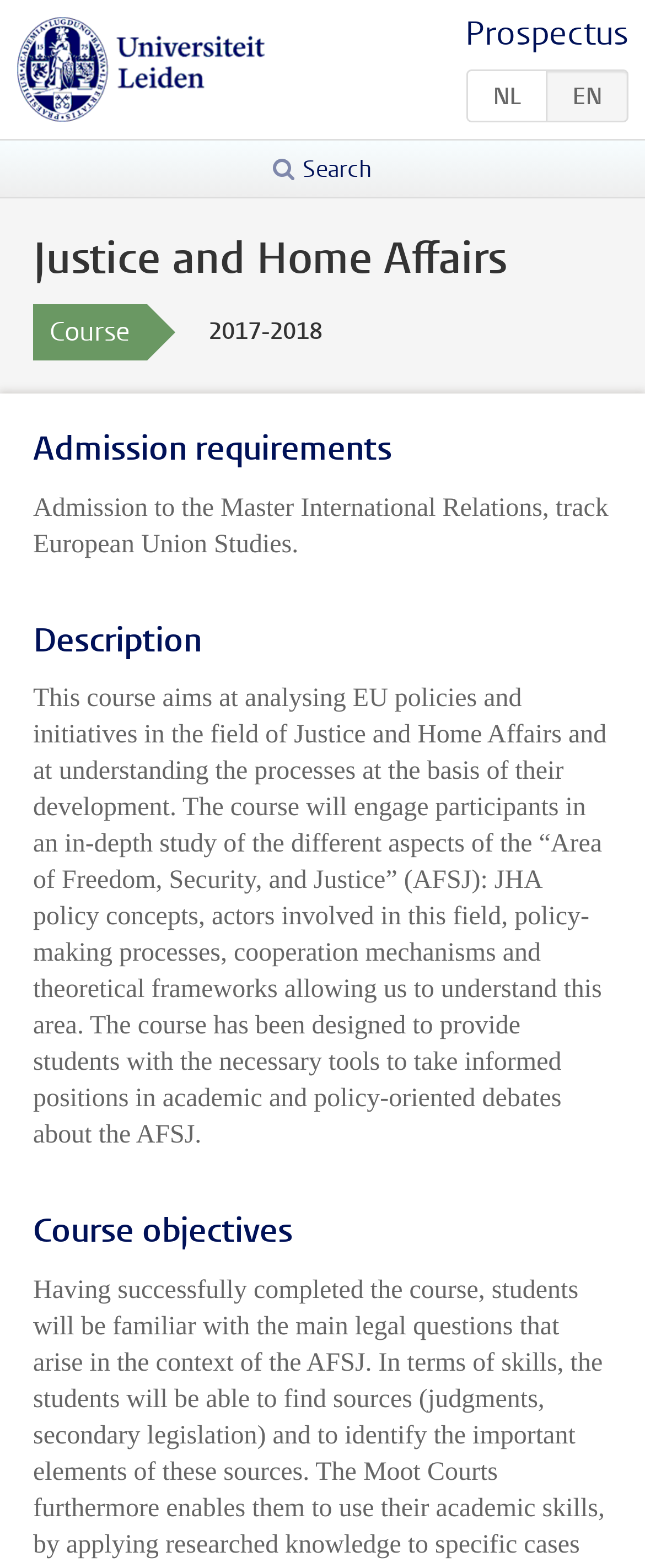What is the language of the webpage?
Please give a detailed answer to the question using the information shown in the image.

The language of the webpage can be determined by looking at the links at the top-right corner of the webpage, which provide options to switch between 'NL' (Dutch) and 'EN' (English).